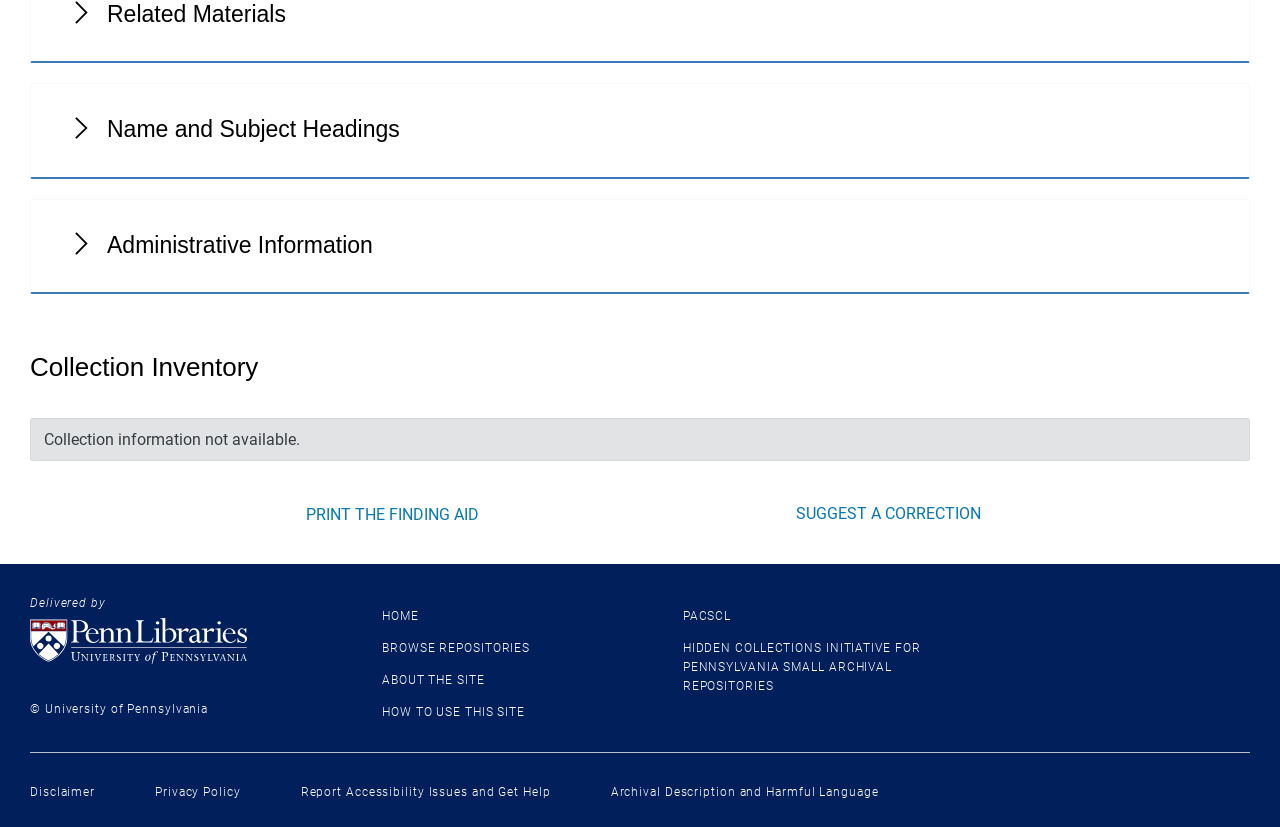Please give a concise answer to this question using a single word or phrase: 
What are the main sections of the webpage?

Name and Subject Headings, Administrative Information, Collection Inventory